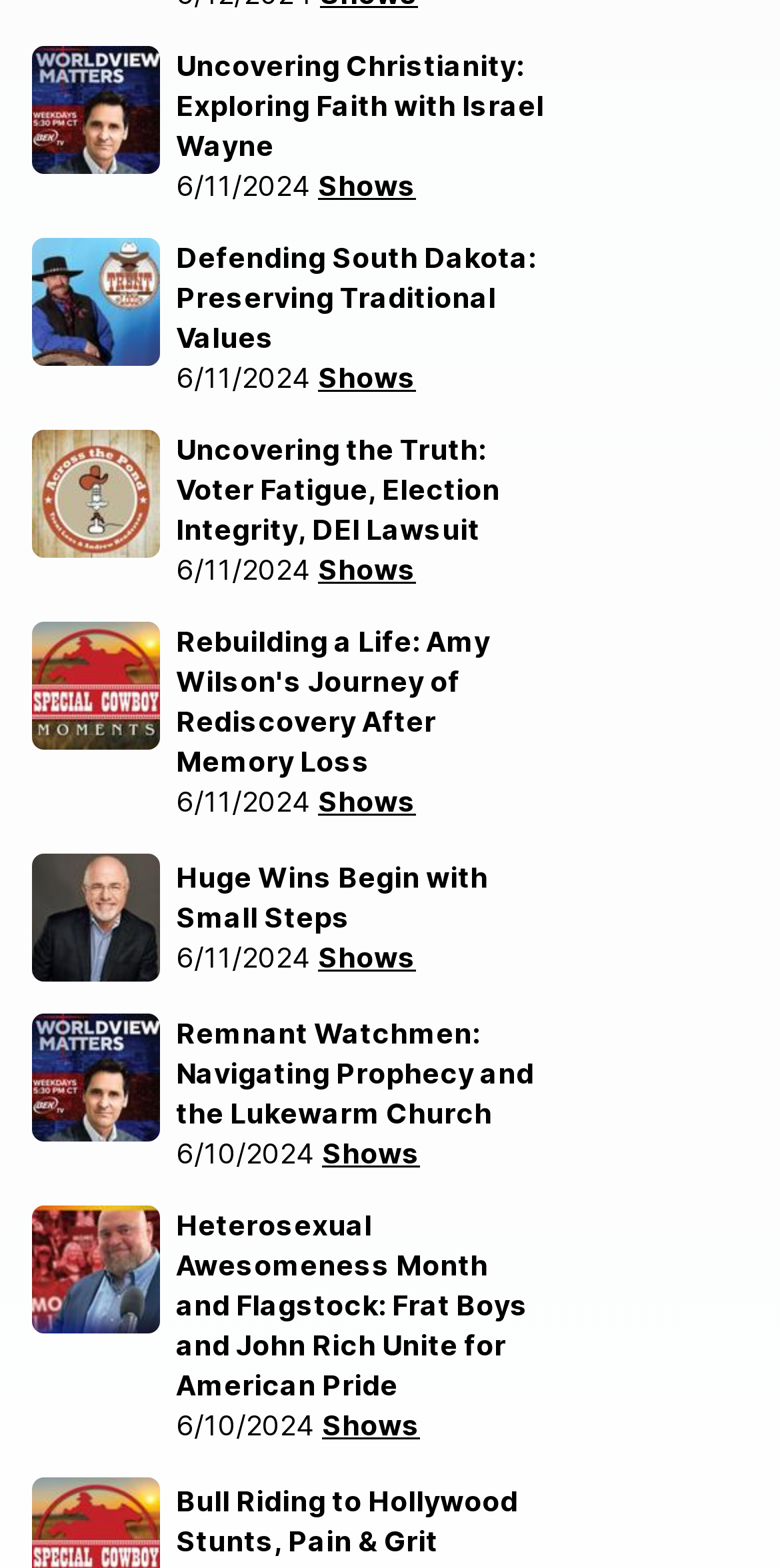Please locate the bounding box coordinates of the element's region that needs to be clicked to follow the instruction: "Check the date 6/11/2024". The bounding box coordinates should be provided as four float numbers between 0 and 1, i.e., [left, top, right, bottom].

[0.226, 0.107, 0.397, 0.129]